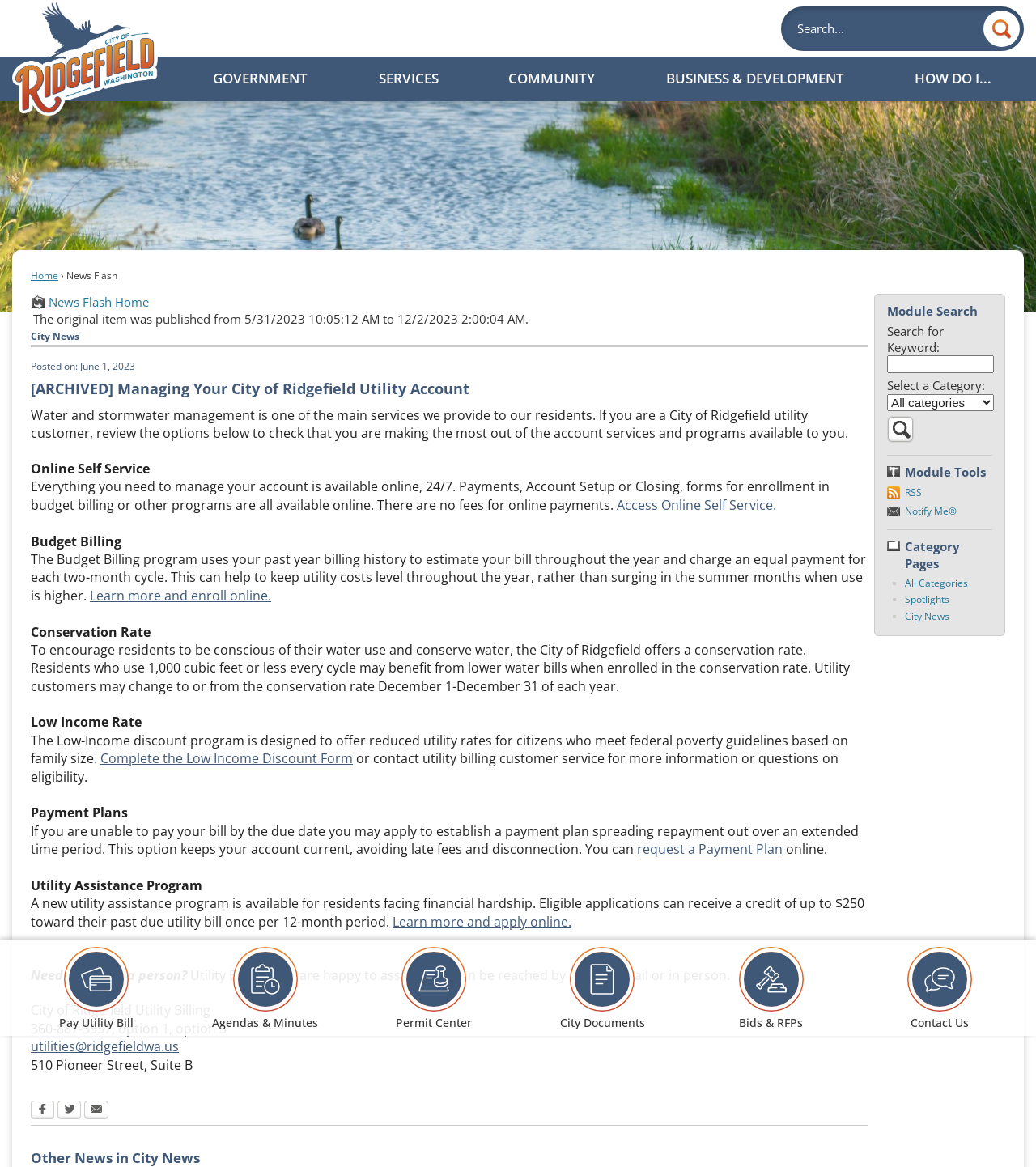Please identify the bounding box coordinates of the region to click in order to complete the given instruction: "Request a Payment Plan". The coordinates should be four float numbers between 0 and 1, i.e., [left, top, right, bottom].

[0.615, 0.72, 0.755, 0.735]